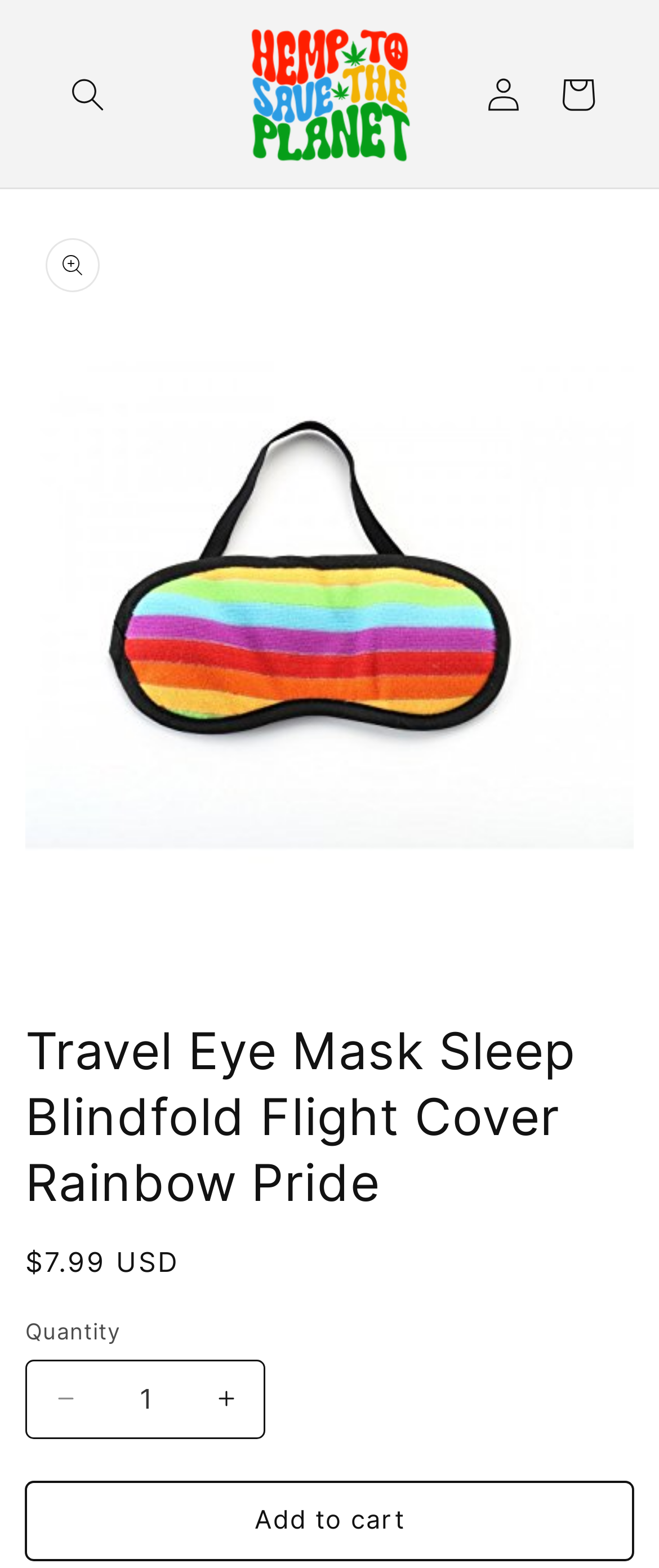Identify the bounding box coordinates of the area that should be clicked in order to complete the given instruction: "Search for products". The bounding box coordinates should be four float numbers between 0 and 1, i.e., [left, top, right, bottom].

[0.077, 0.036, 0.19, 0.083]